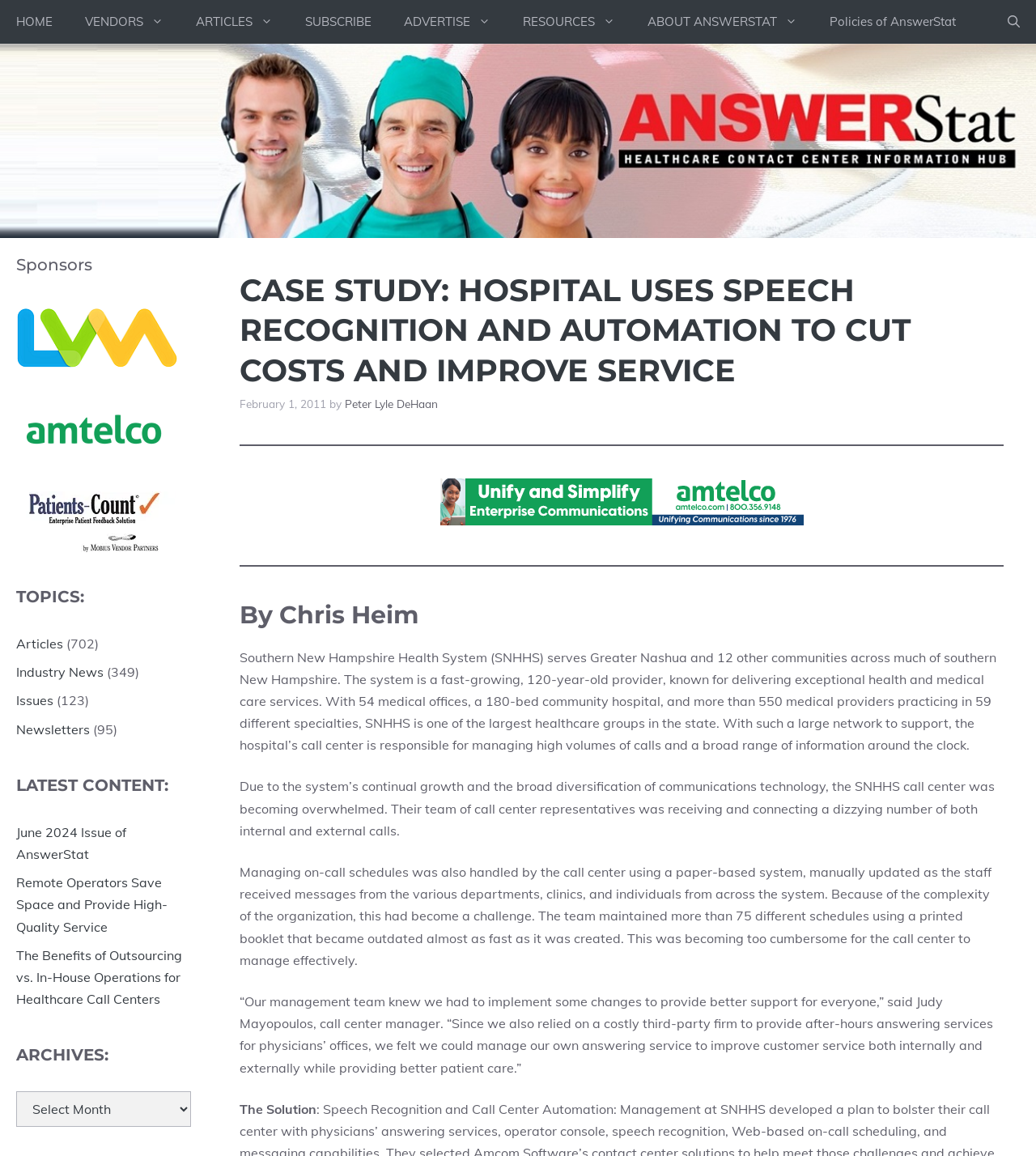Based on the description "Policies of AnswerStat", find the bounding box of the specified UI element.

[0.785, 0.0, 0.938, 0.038]